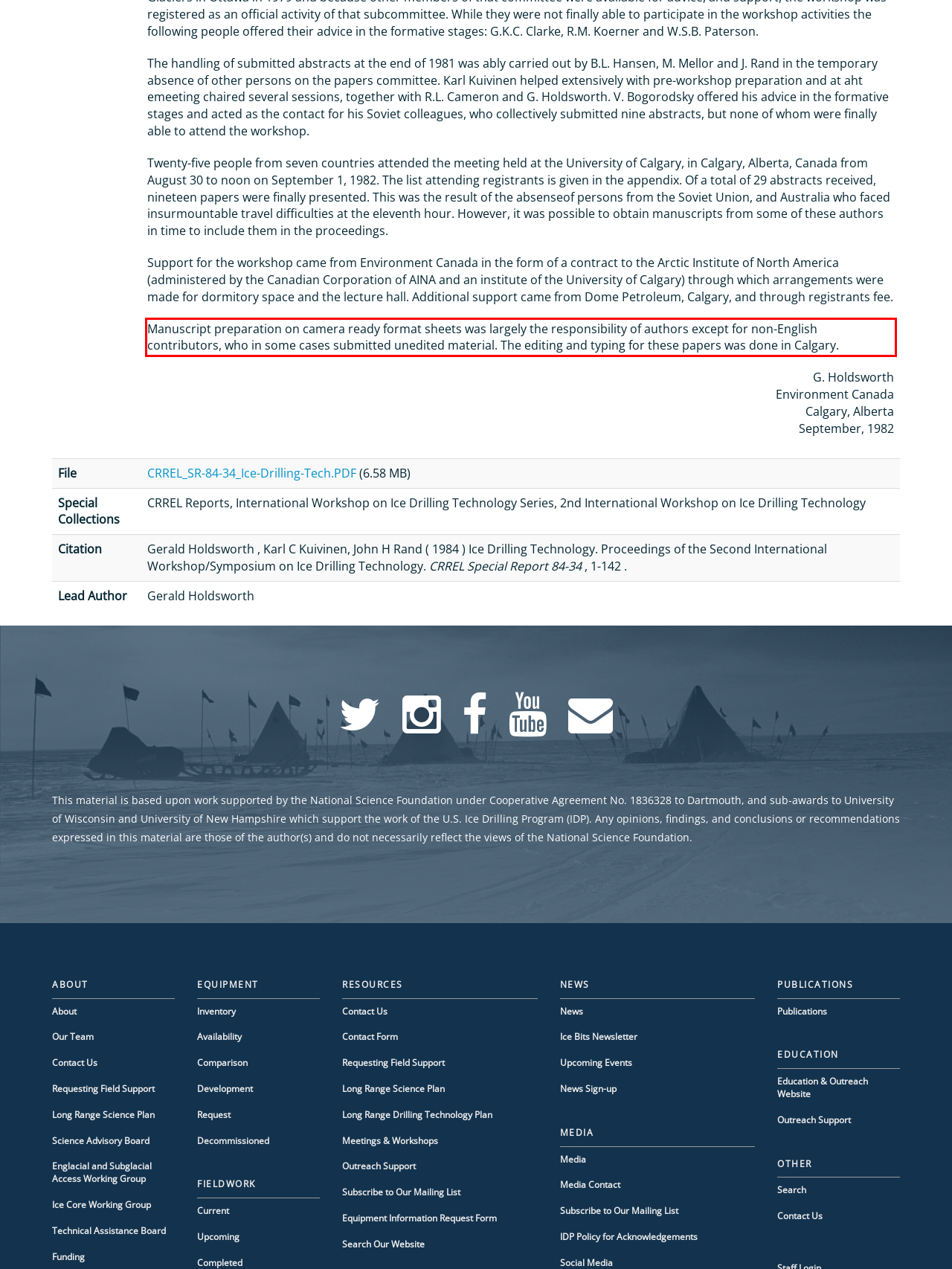Analyze the webpage screenshot and use OCR to recognize the text content in the red bounding box.

Manuscript preparation on camera ready format sheets was largely the responsibility of authors except for non-English contributors, who in some cases submitted unedited material. The editing and typing for these papers was done in Calgary.